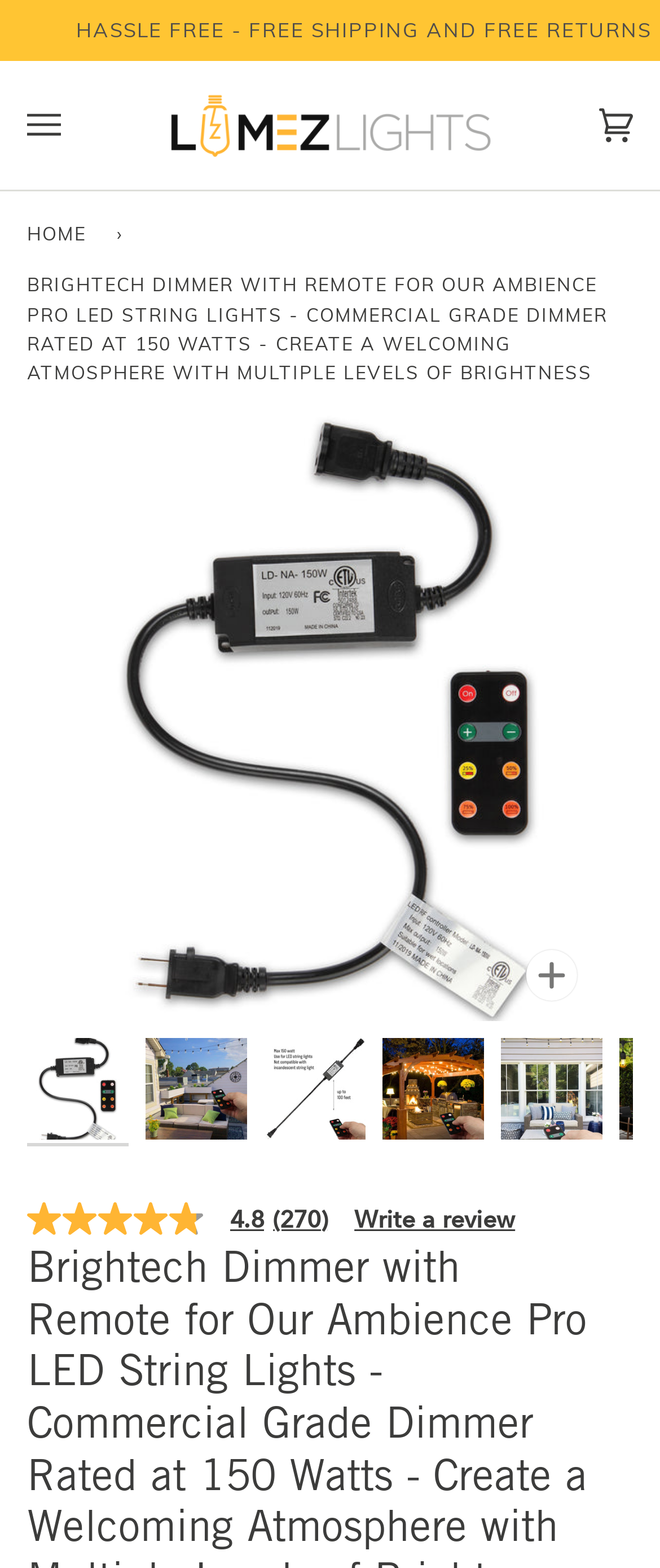Indicate the bounding box coordinates of the element that needs to be clicked to satisfy the following instruction: "Write a review". The coordinates should be four float numbers between 0 and 1, i.e., [left, top, right, bottom].

[0.537, 0.77, 0.78, 0.785]